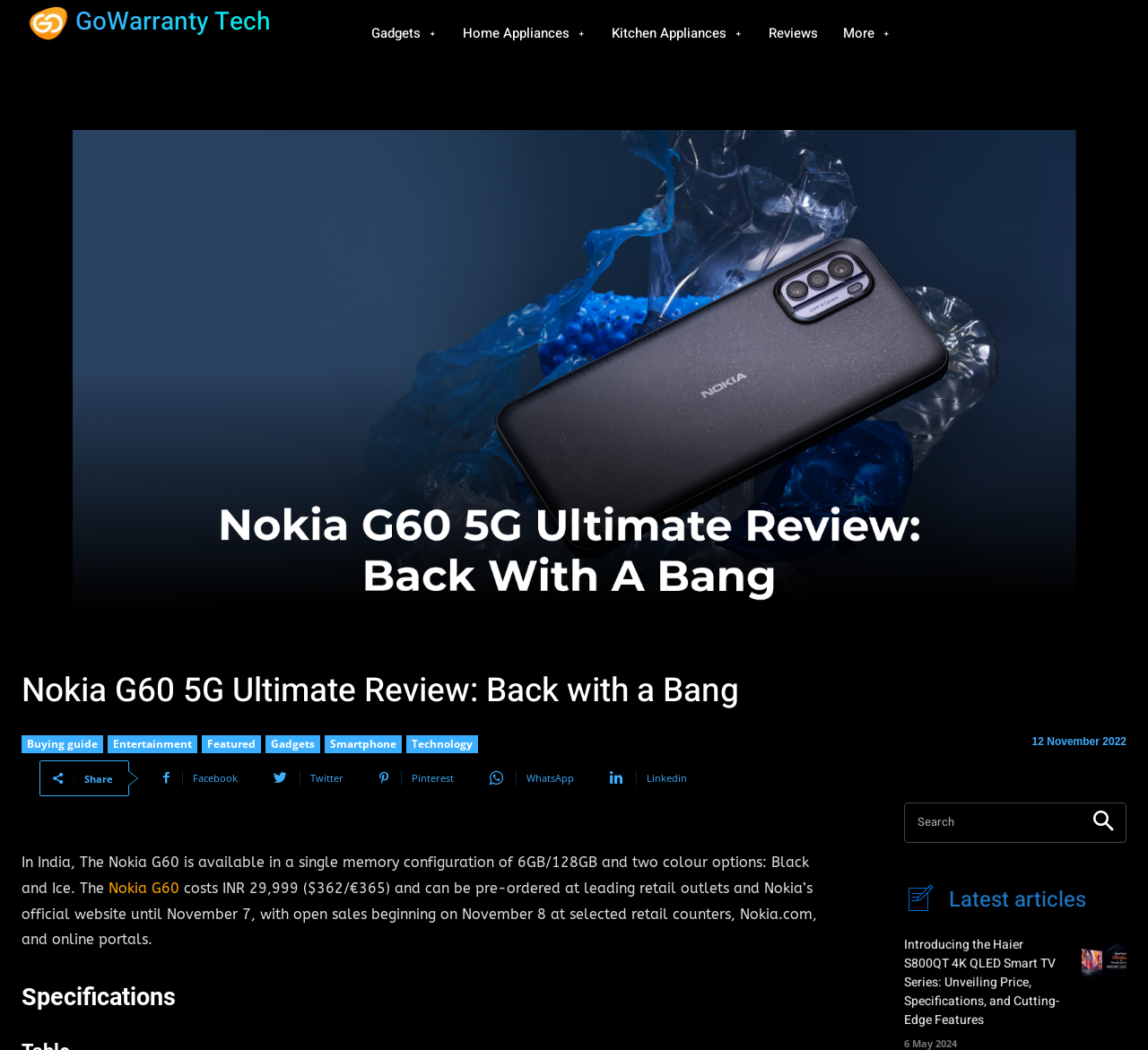What is the date of the latest article?
Using the information from the image, provide a comprehensive answer to the question.

The webpage displays a list of latest articles, and the date of the latest article is 6 May 2024, as shown below the article title 'Introducing the Haier S800QT 4K QLED Smart TV Series: Unveiling Price, Specifications, and Cutting-Edge Features'.